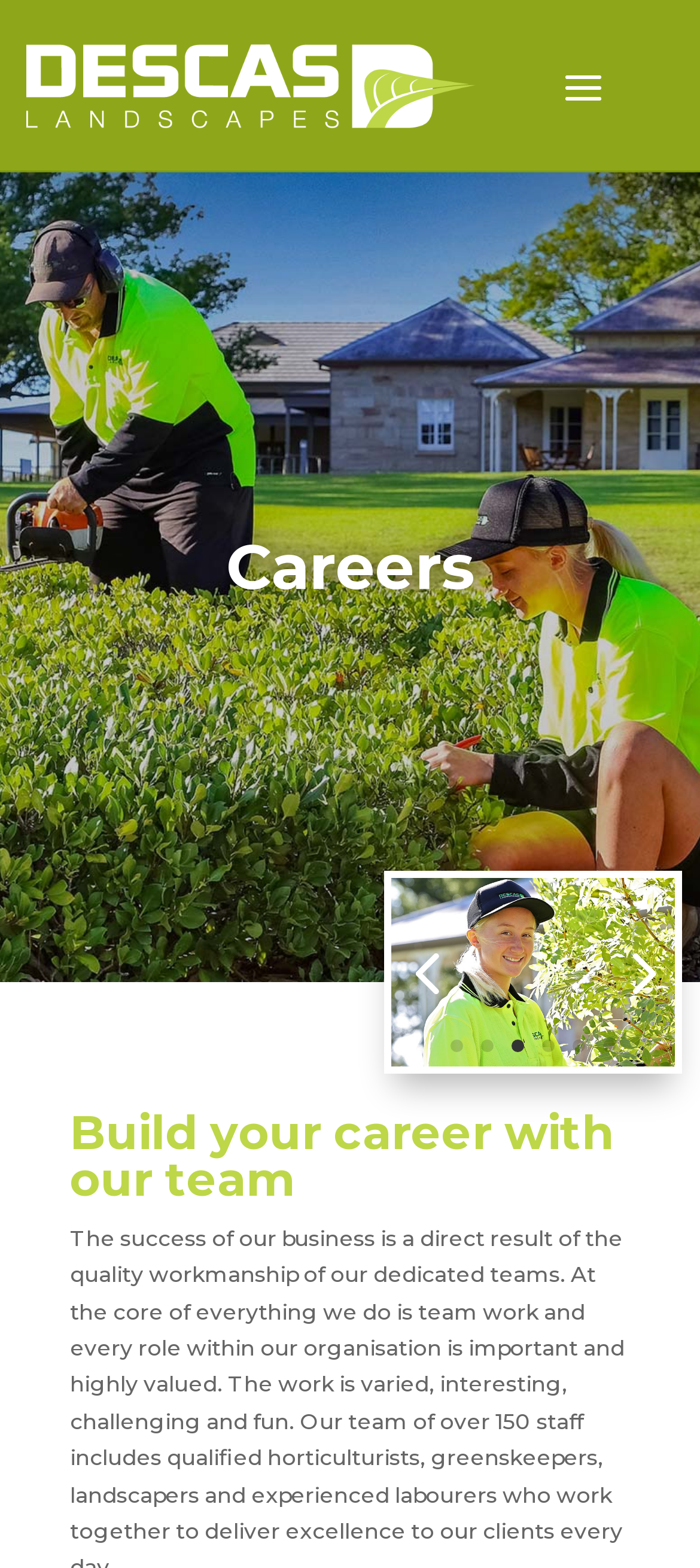Please give the bounding box coordinates of the area that should be clicked to fulfill the following instruction: "Click the sign in button". The coordinates should be in the format of four float numbers from 0 to 1, i.e., [left, top, right, bottom].

None